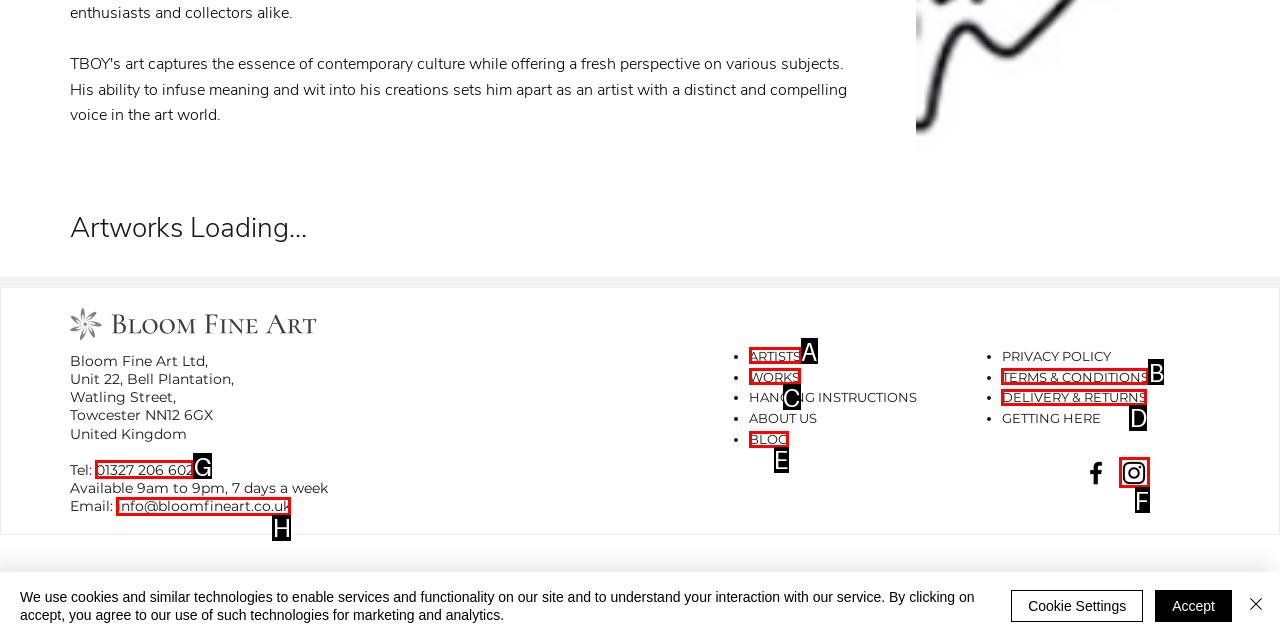Based on the given description: TERMS & CONDITIONS, identify the correct option and provide the corresponding letter from the given choices directly.

B